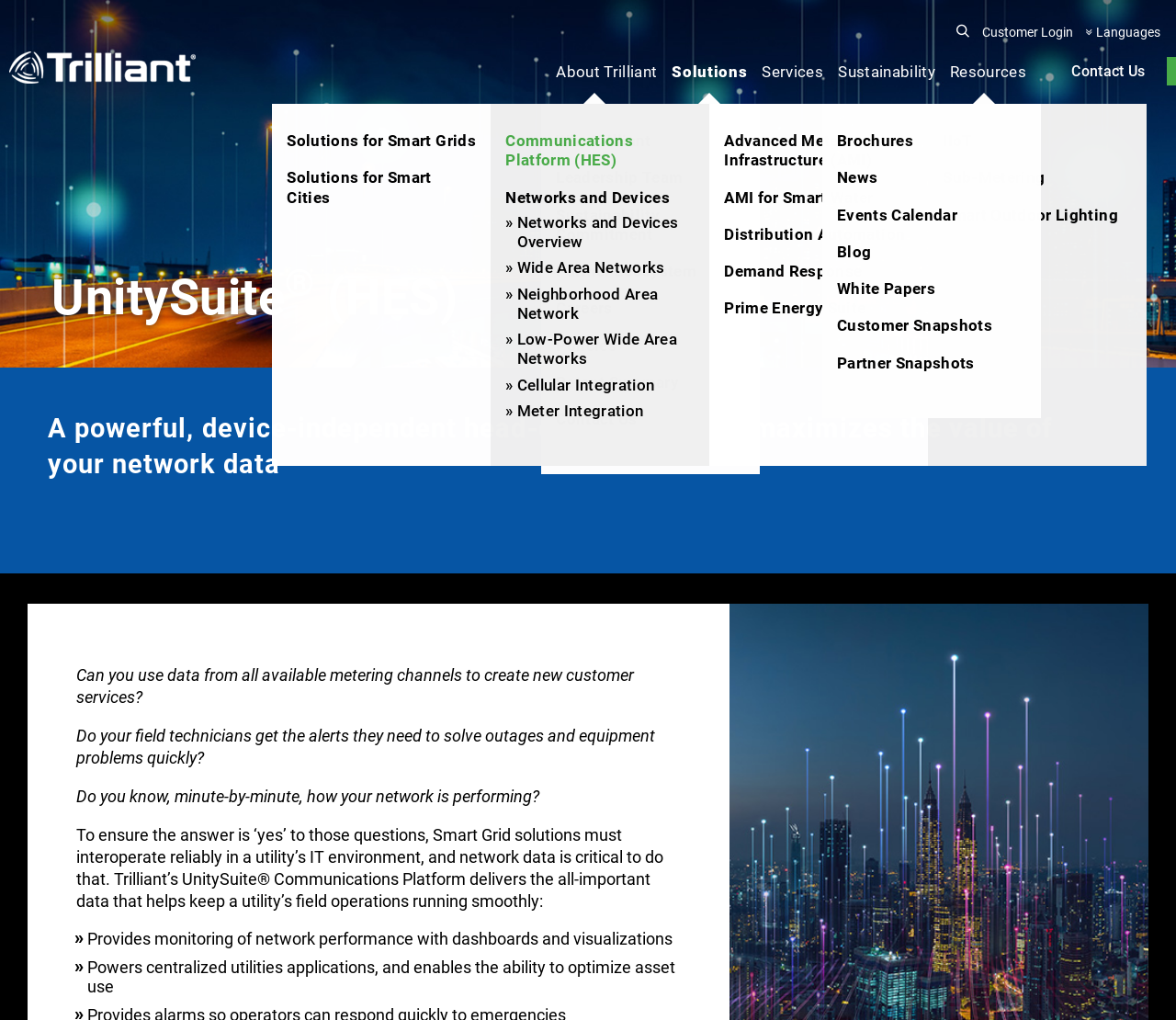Locate the bounding box coordinates of the element that should be clicked to execute the following instruction: "Explore Solutions for Smart Grids".

[0.244, 0.129, 0.405, 0.148]